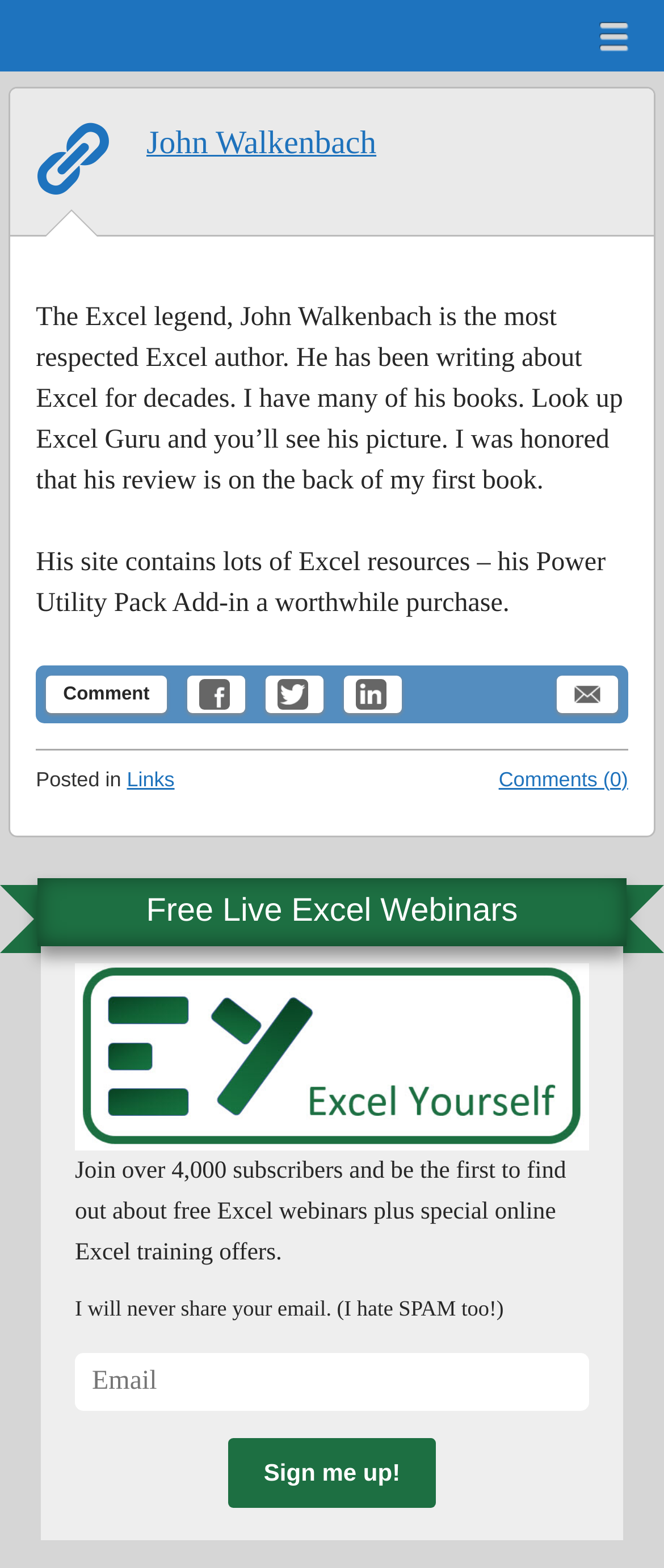Please specify the bounding box coordinates of the element that should be clicked to execute the given instruction: 'Enter your email address'. Ensure the coordinates are four float numbers between 0 and 1, expressed as [left, top, right, bottom].

[0.113, 0.863, 0.887, 0.9]